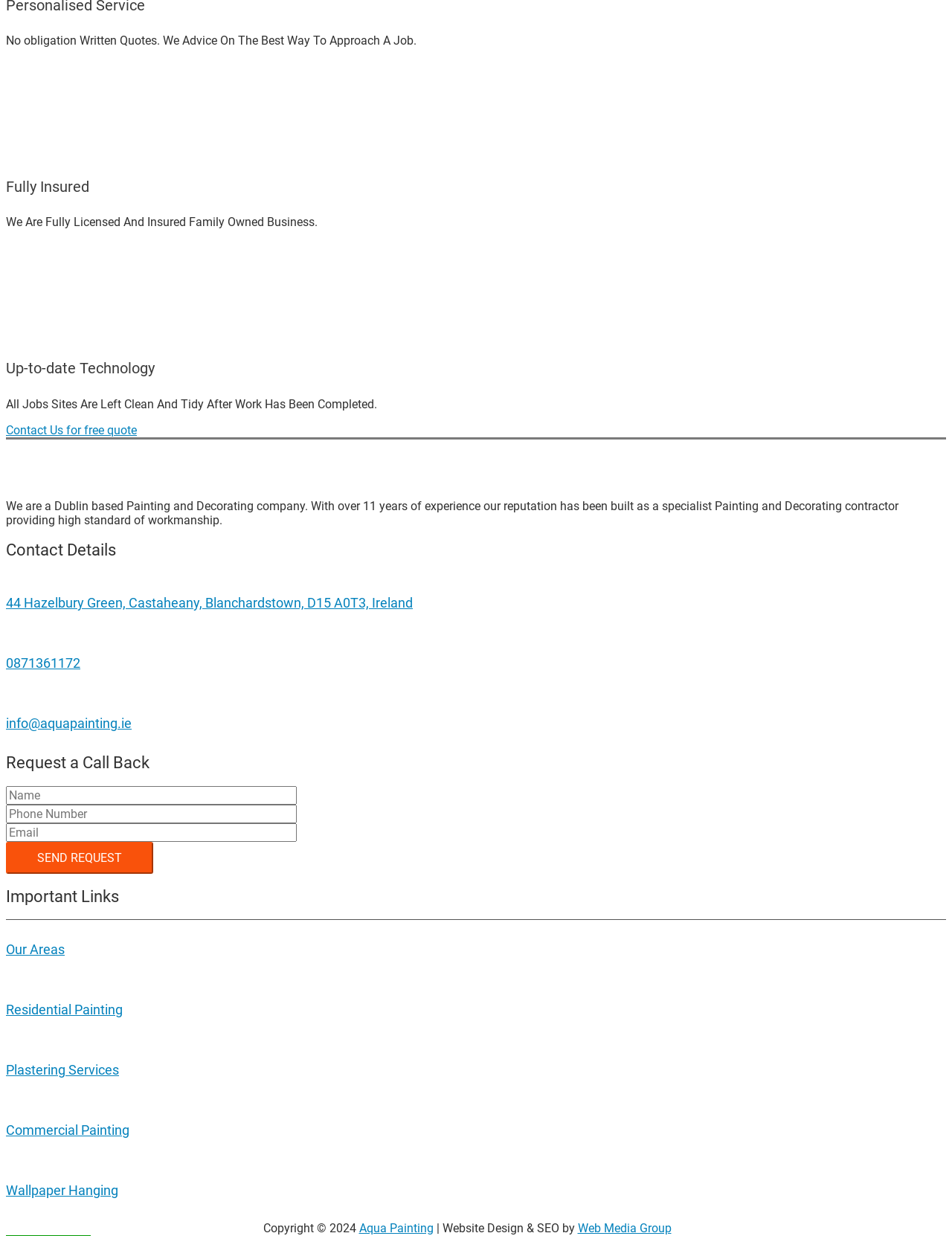Please respond in a single word or phrase: 
What is the company's phone number?

0871361172